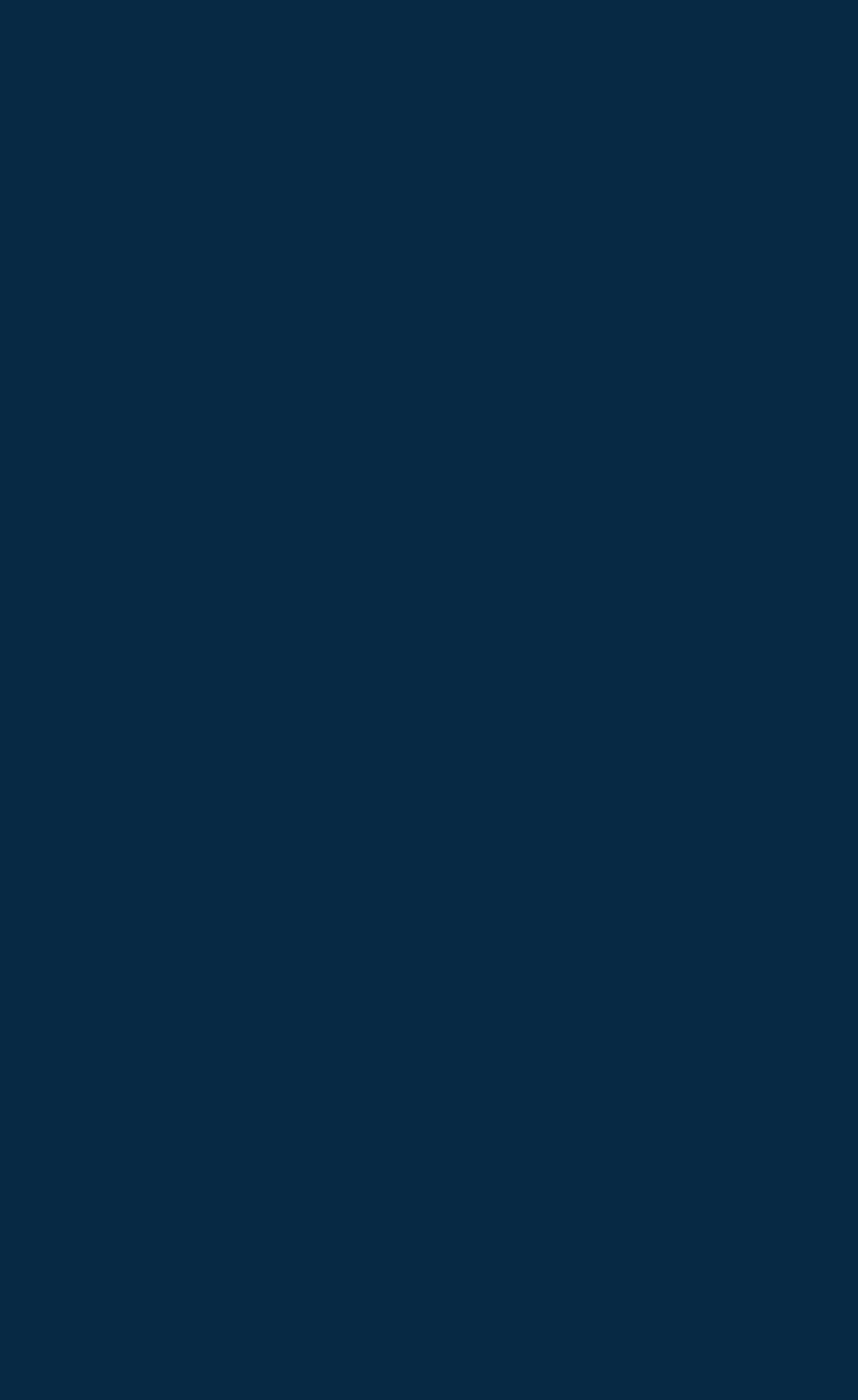Given the element description "alt="Daybreak Games"", identify the bounding box of the corresponding UI element.

[0.224, 0.743, 0.594, 0.761]